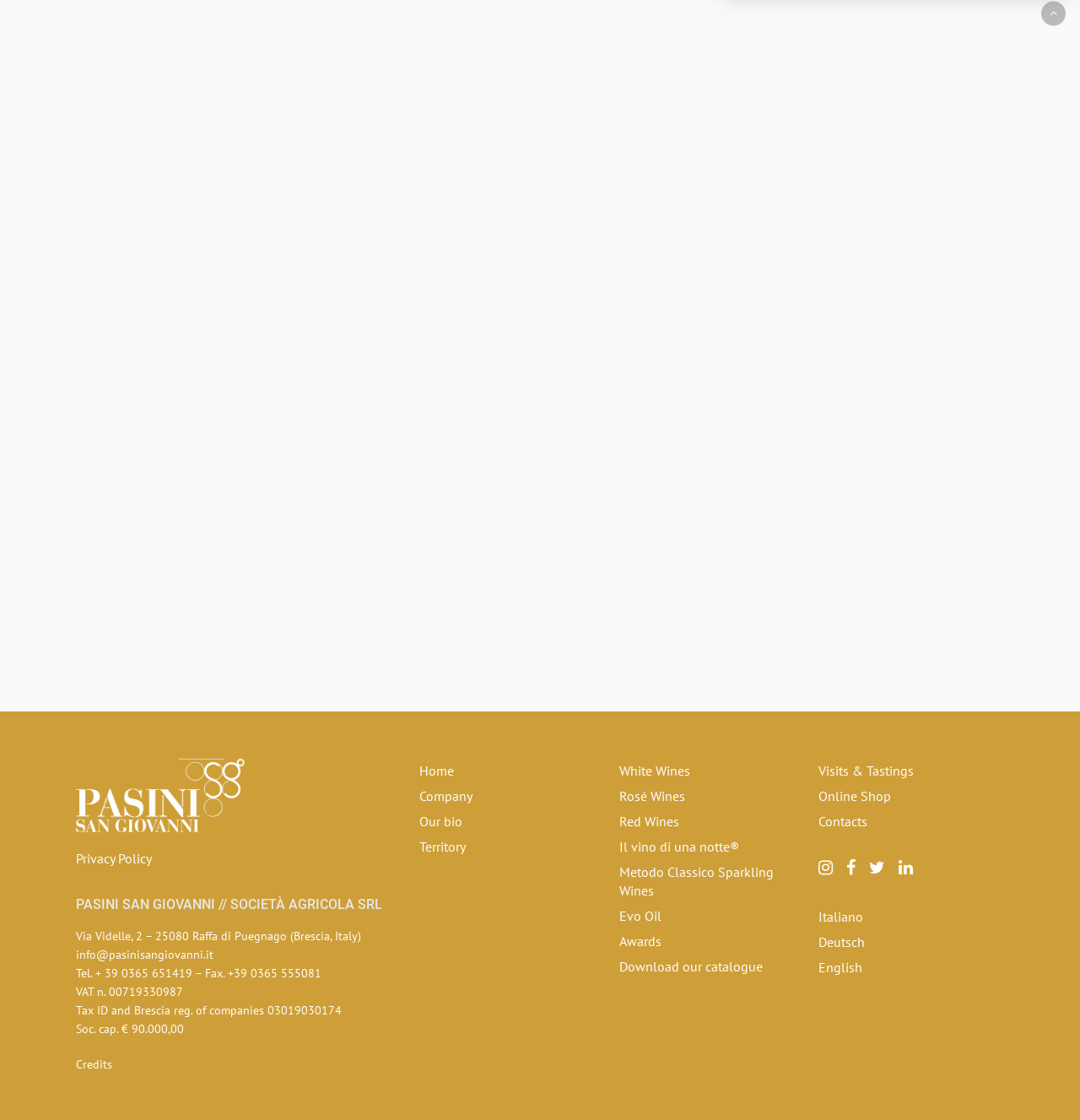How many types of wines are listed?
Please provide a comprehensive answer based on the visual information in the image.

The webpage lists different types of wines, including 'White Wines', 'Rosé Wines', 'Red Wines', 'Il vino di una notte®', and 'Metodo Classico Sparkling Wines'. There are 5 types of wines in total.